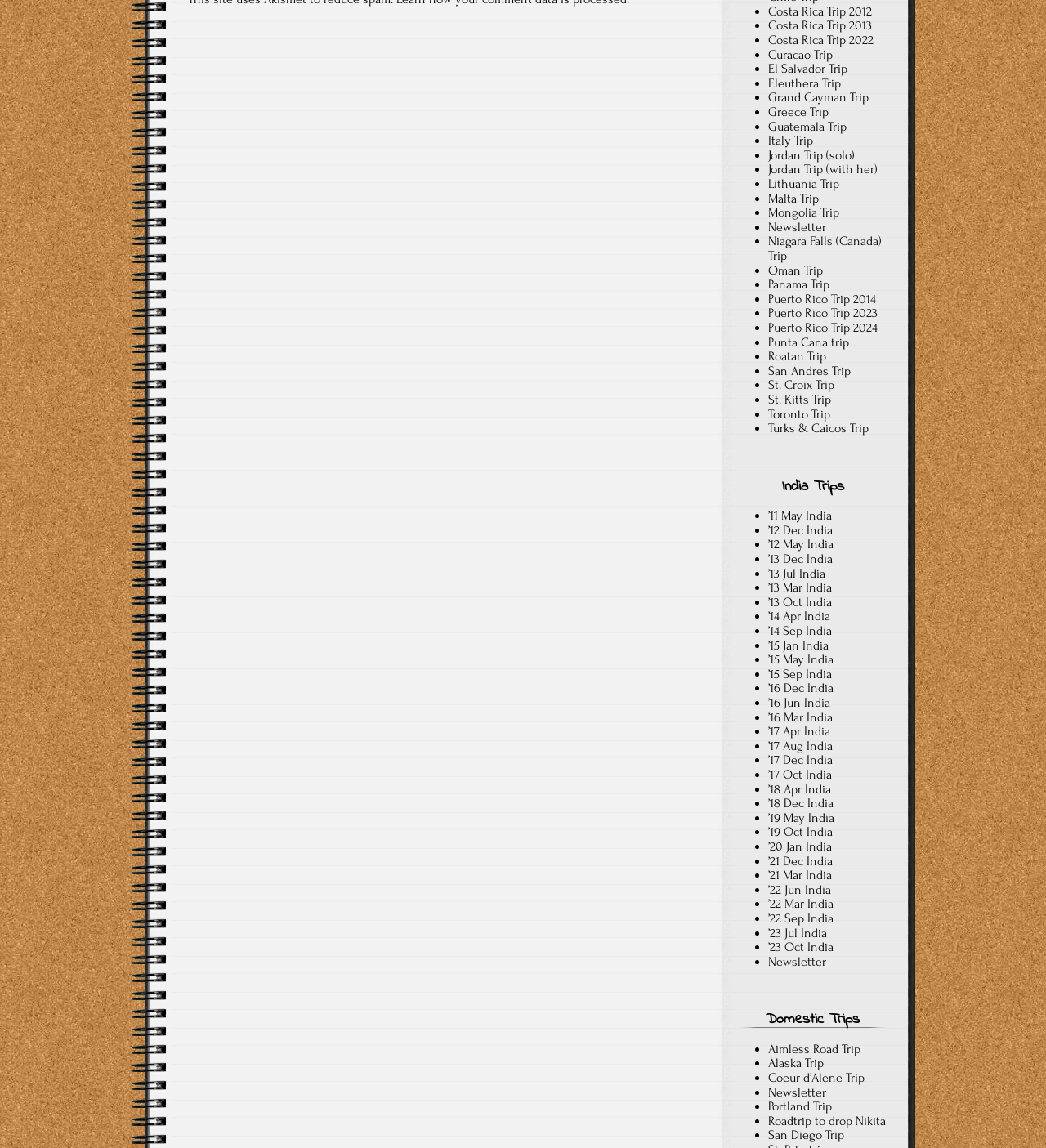Find the bounding box coordinates of the element to click in order to complete this instruction: "Explore Puerto Rico Trip 2023". The bounding box coordinates must be four float numbers between 0 and 1, denoted as [left, top, right, bottom].

[0.734, 0.266, 0.839, 0.279]